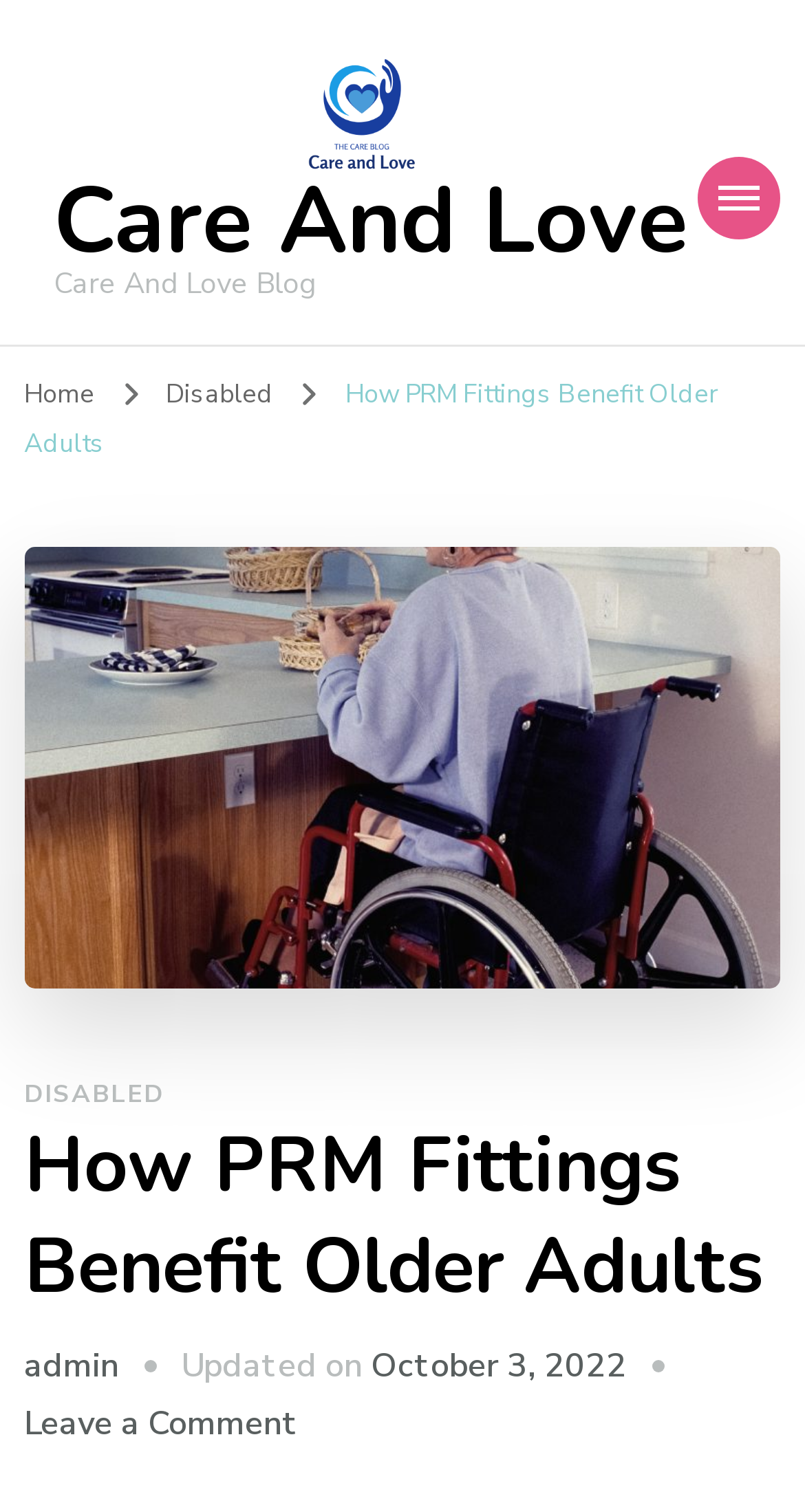Identify the bounding box coordinates of the clickable region required to complete the instruction: "go to home page". The coordinates should be given as four float numbers within the range of 0 and 1, i.e., [left, top, right, bottom].

[0.03, 0.248, 0.117, 0.271]